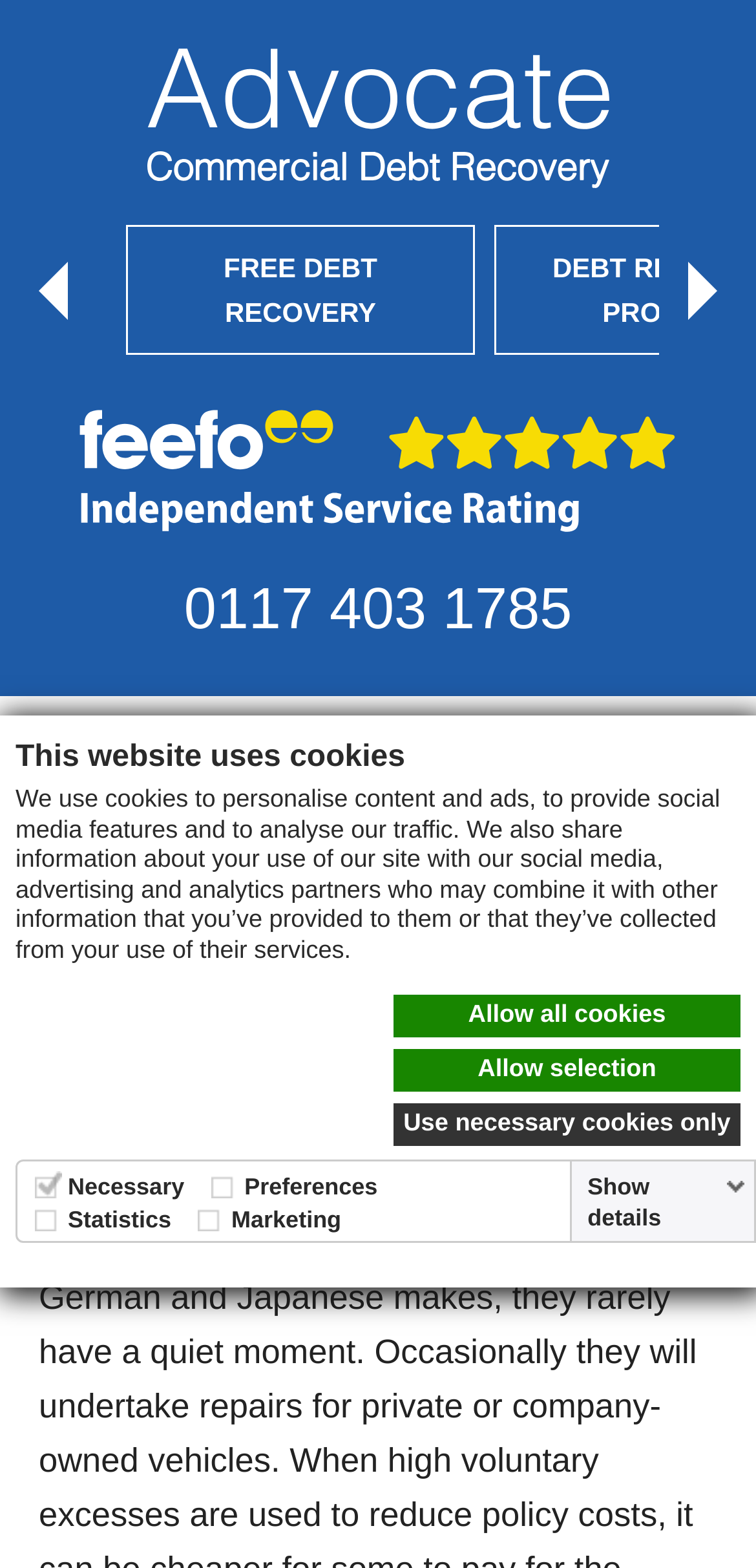Highlight the bounding box coordinates of the region I should click on to meet the following instruction: "Click the 'fefo-review' link".

[0.077, 0.33, 0.923, 0.354]